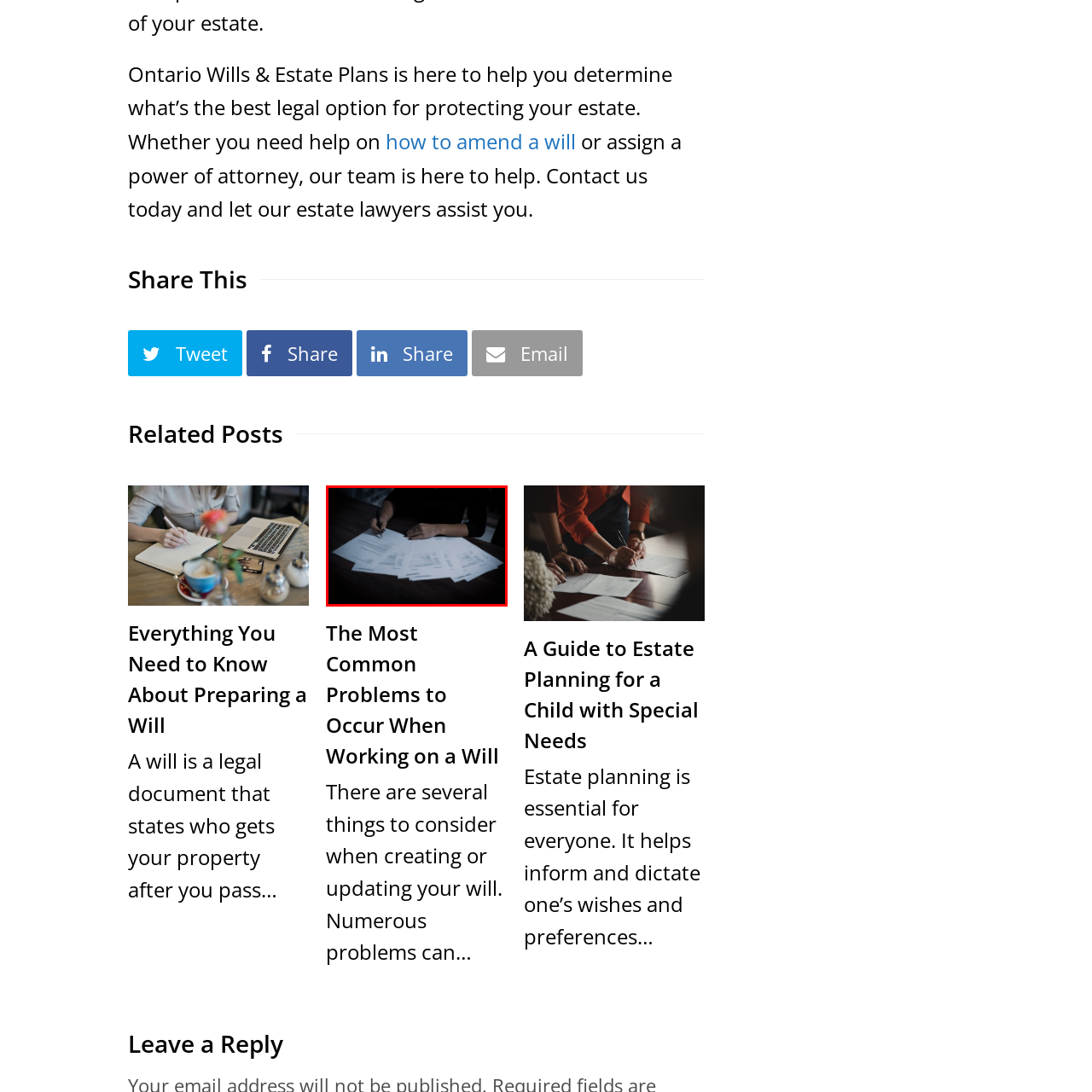What is the person in the image doing?
Observe the image inside the red bounding box and answer the question using only one word or a short phrase.

Writing